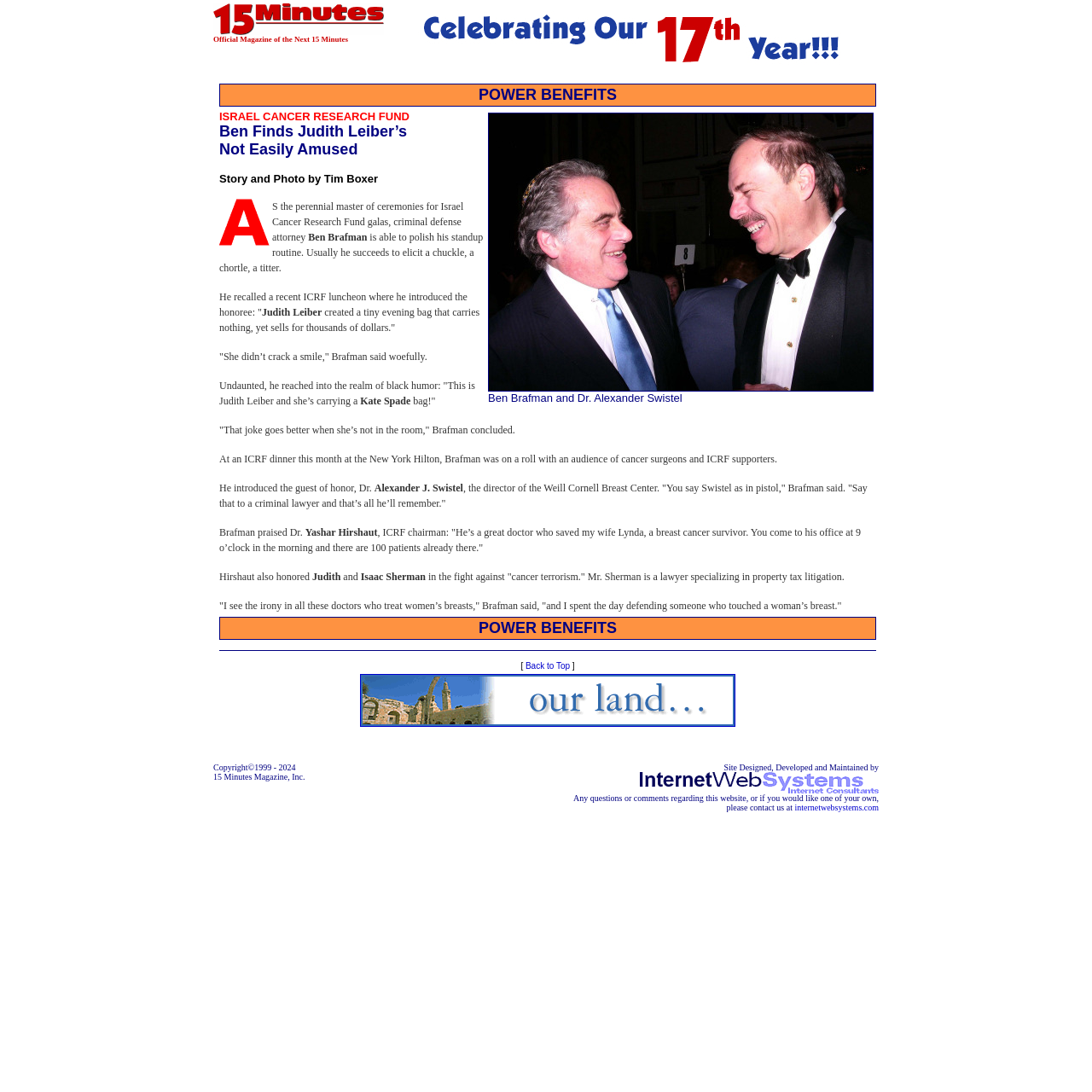What is the name of the cancer research fund?
Look at the screenshot and give a one-word or phrase answer.

Israel Cancer Research Fund